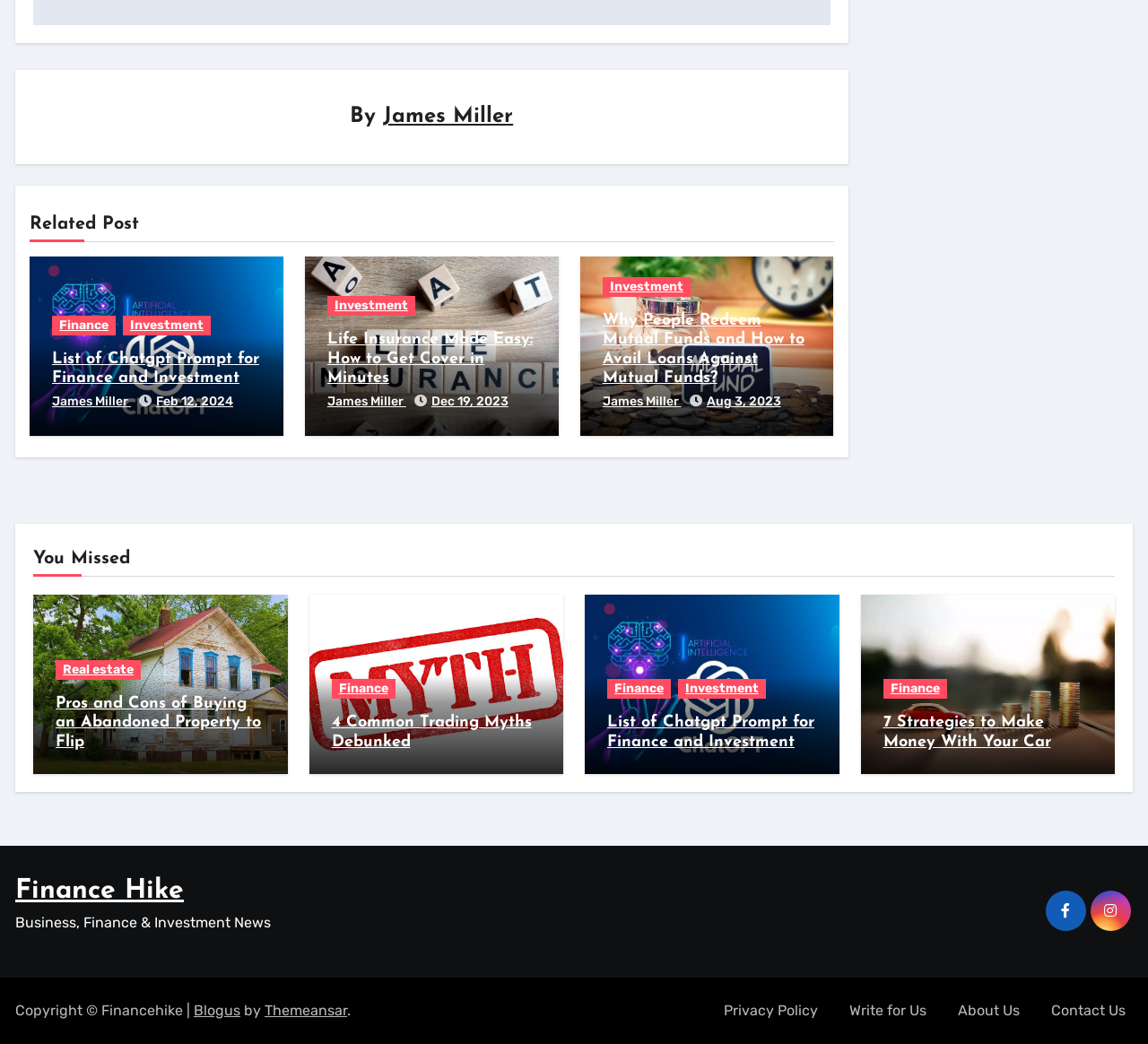Please locate the bounding box coordinates of the region I need to click to follow this instruction: "Check the 'List of Chatgpt Prompt for Finance and Investment'".

[0.529, 0.683, 0.711, 0.72]